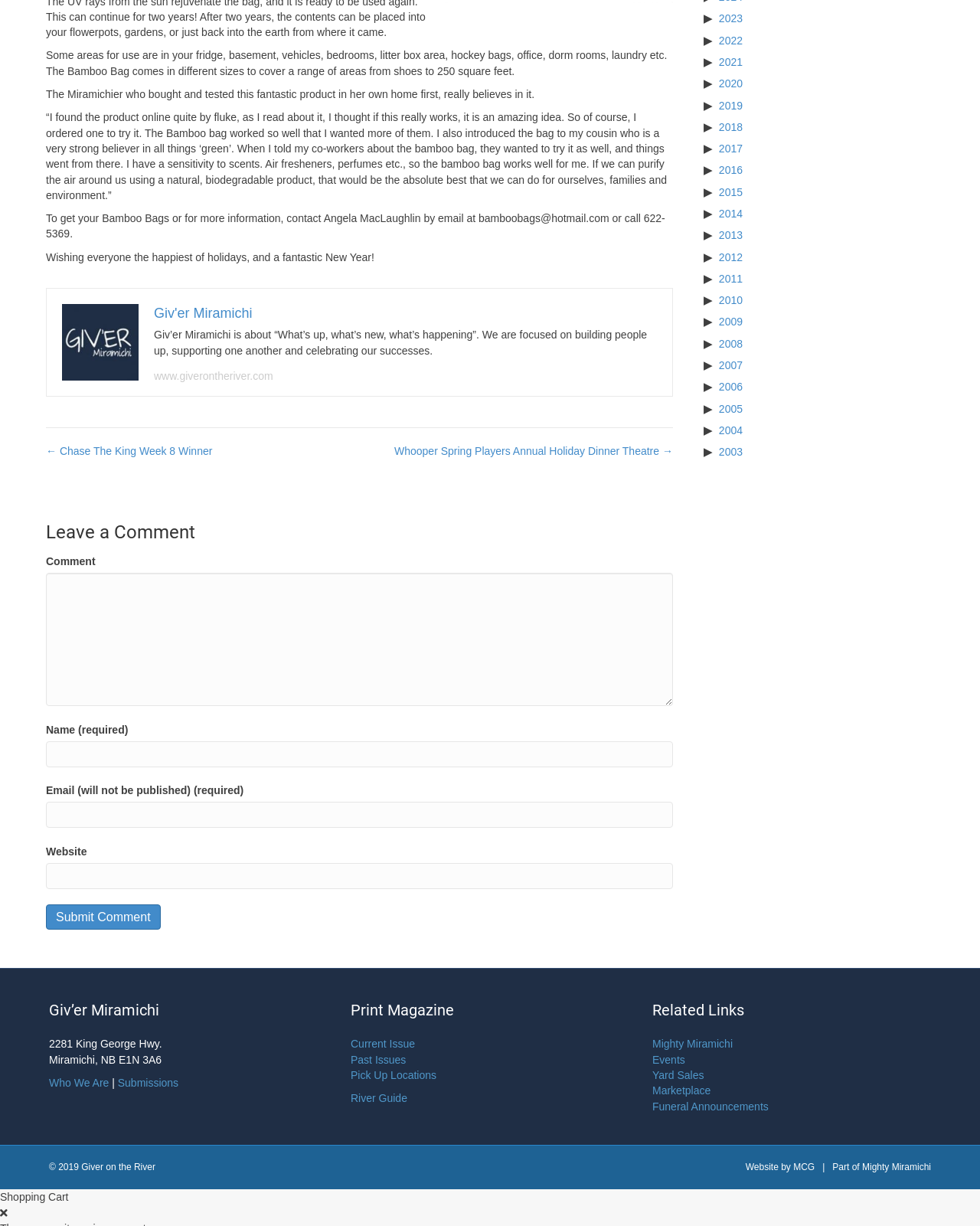Pinpoint the bounding box coordinates of the element you need to click to execute the following instruction: "Click the 'Submit Comment' button". The bounding box should be represented by four float numbers between 0 and 1, in the format [left, top, right, bottom].

[0.047, 0.738, 0.164, 0.759]